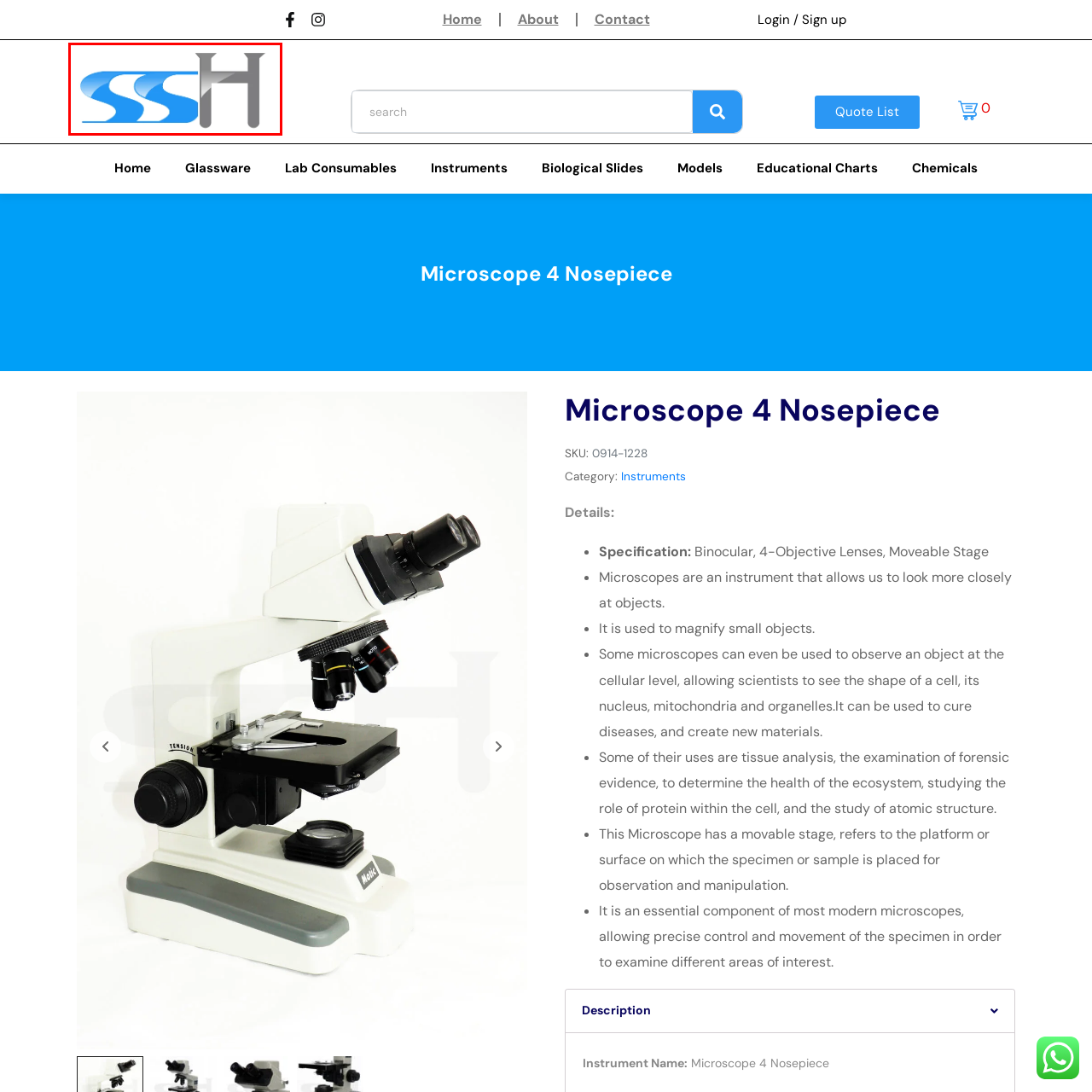Describe thoroughly what is shown in the red-bordered area of the image.

This image features the logo of "Scientific Supply House," prominently displayed at the top of their web page. The logo blends a modern aesthetic with a clean design. It incorporates stylized letters "SSS" in a vibrant blue gradient, representing the company's commitment to innovation in scientific supplies, alongside a bold "H" in a sleek gray color, symbolizing strength and reliability. This logo is integral to the brand's identity, conveying professionalism and expertise in the field of scientific instrumentation and laboratory supplies.